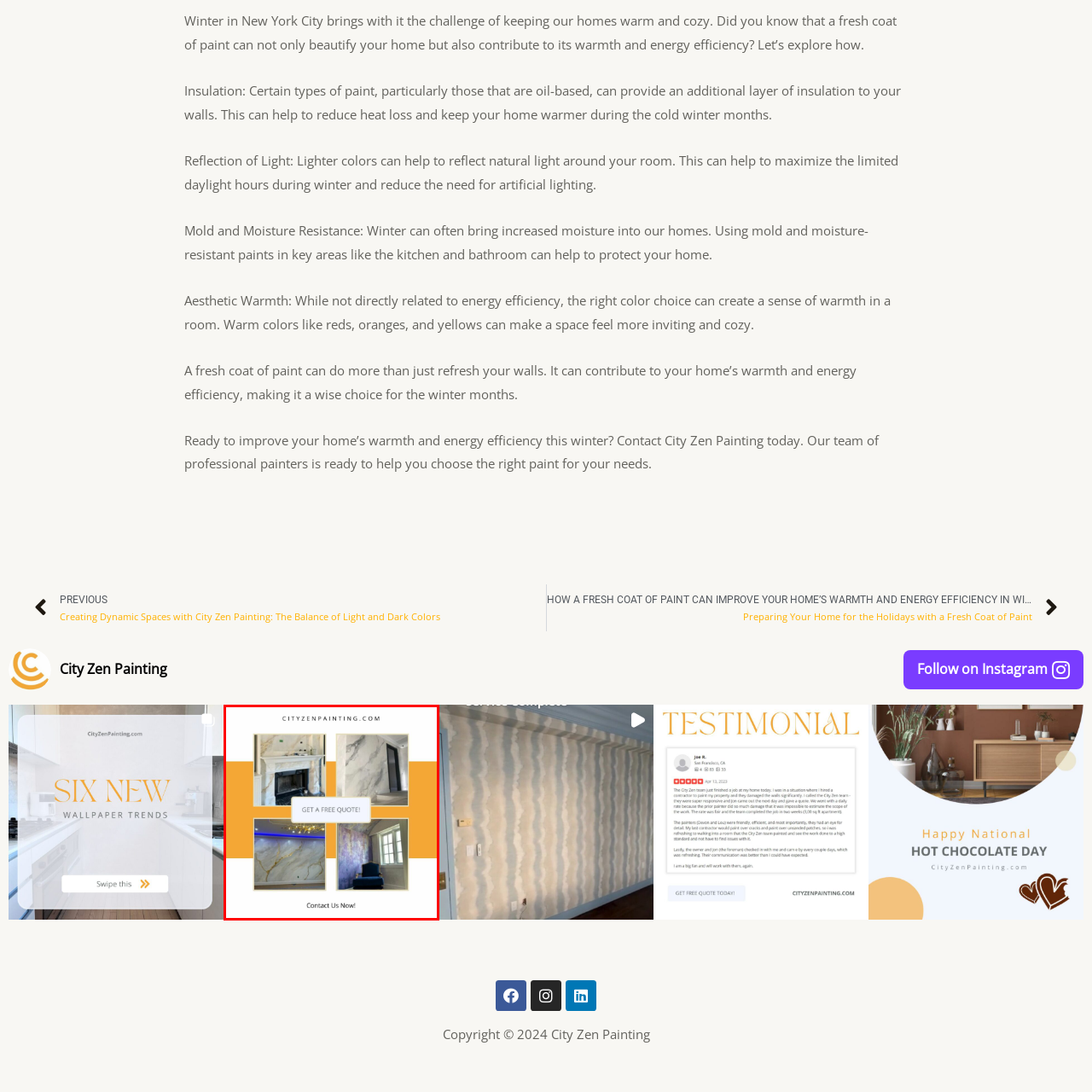Please scrutinize the portion of the image inside the purple boundary and provide an elaborate answer to the question below, relying on the visual elements: 
What is the company's commitment according to the image?

The image emphasizes the company's commitment to providing high-quality painting services, which is perfect for homeowners looking to enhance their spaces, as stated in the caption.